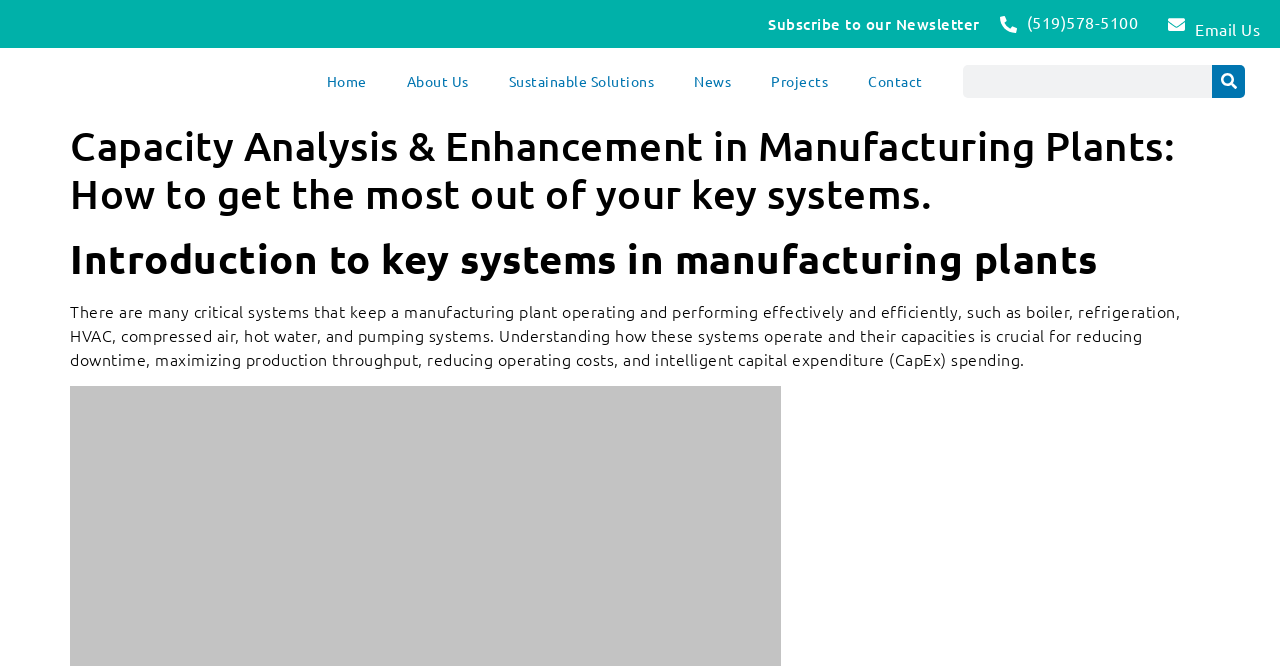Answer the following inquiry with a single word or phrase:
What is the phone number to contact Enviro-Stewards?

(519)578-5100